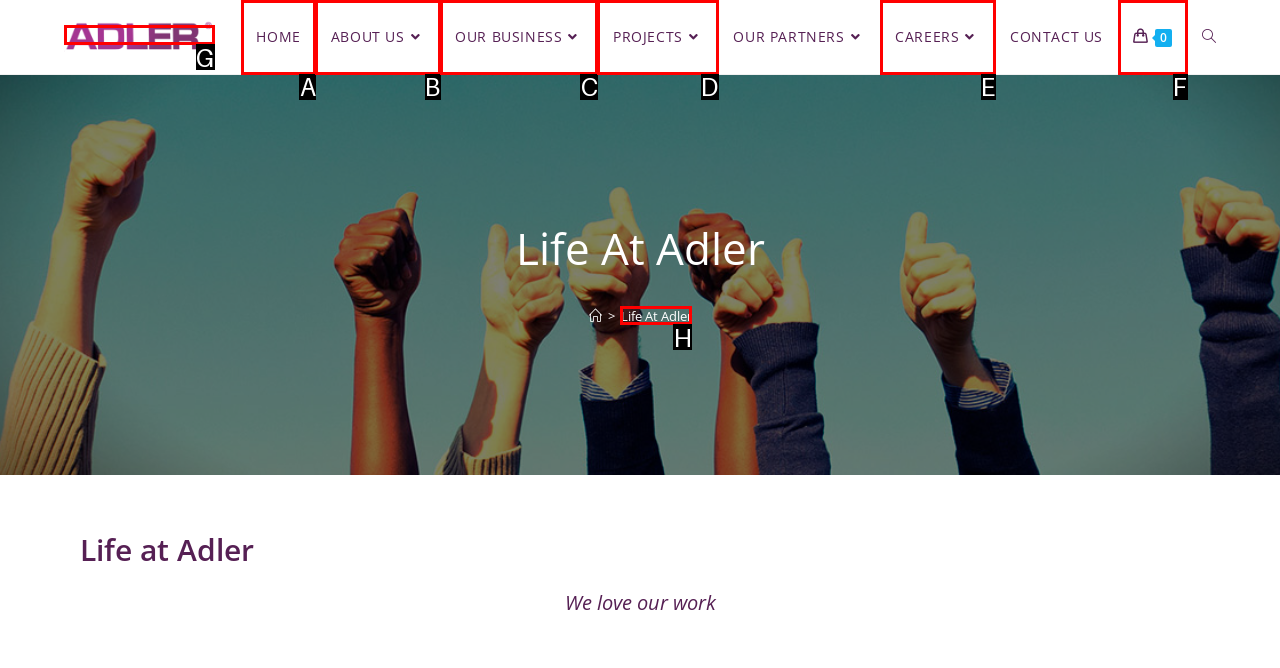Identify the letter corresponding to the UI element that matches this description: ABOUT US
Answer using only the letter from the provided options.

B